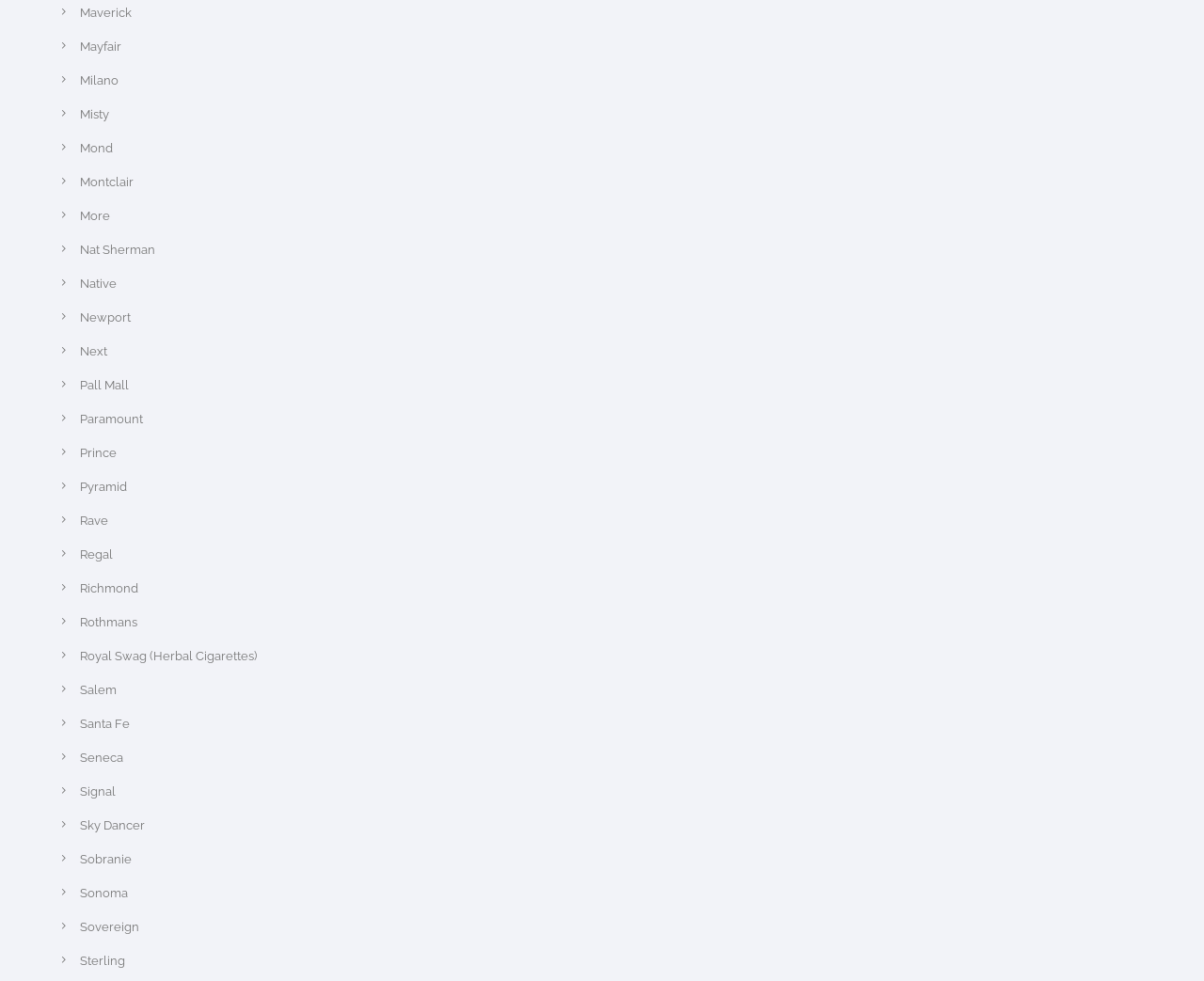Locate the bounding box of the UI element defined by this description: "Sky Dancer". The coordinates should be given as four float numbers between 0 and 1, formatted as [left, top, right, bottom].

[0.066, 0.834, 0.12, 0.849]